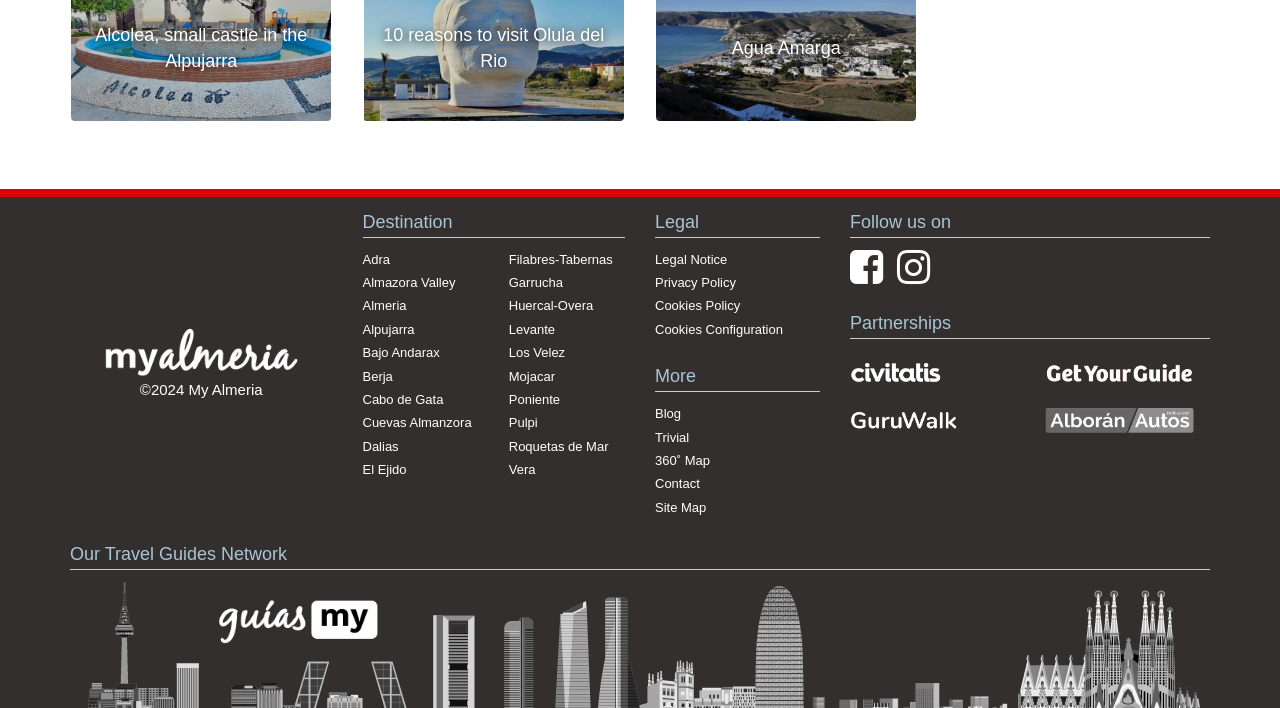Please specify the bounding box coordinates of the clickable region necessary for completing the following instruction: "View Legal Notice". The coordinates must consist of four float numbers between 0 and 1, i.e., [left, top, right, bottom].

[0.512, 0.355, 0.568, 0.376]